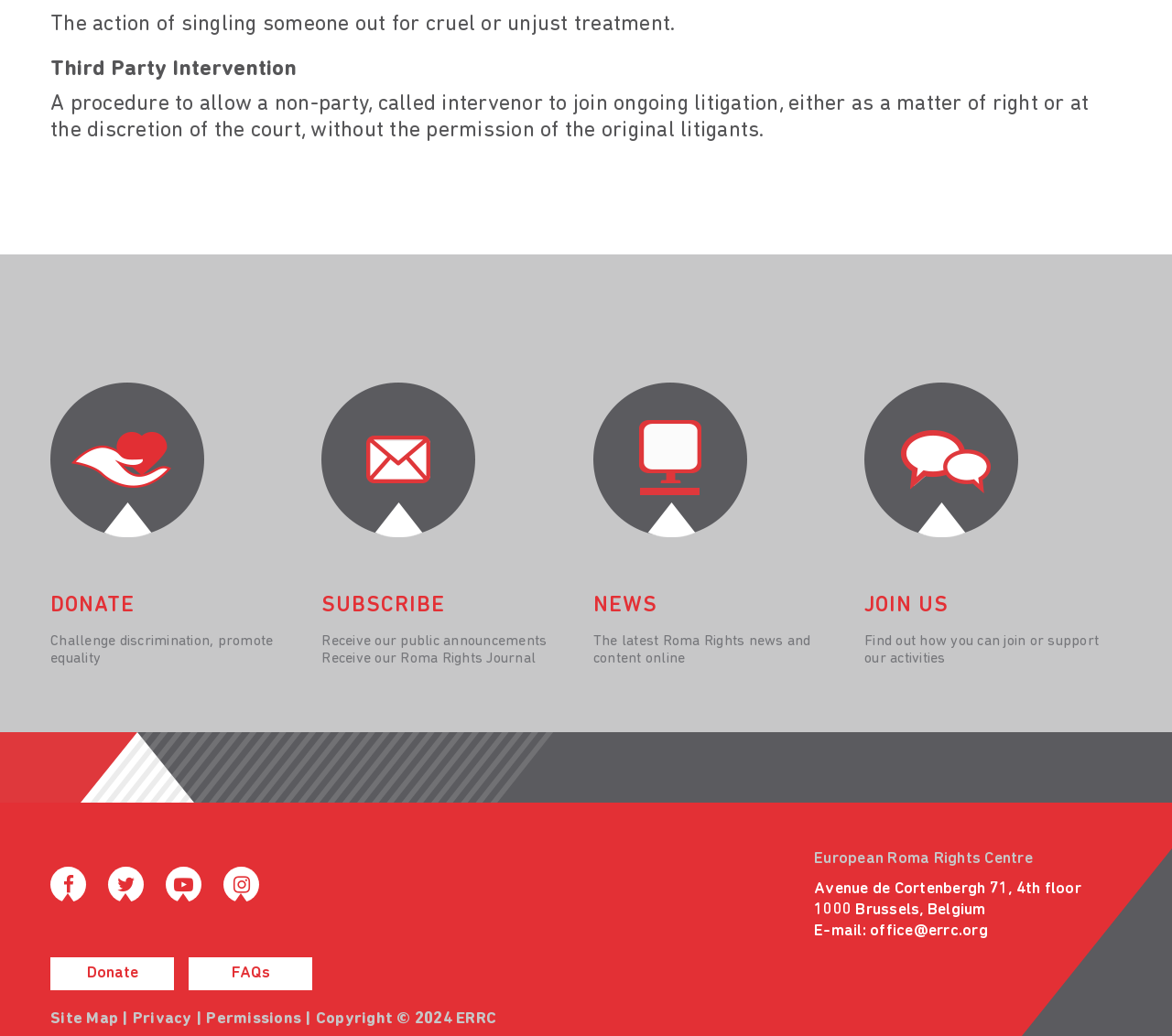Predict the bounding box coordinates for the UI element described as: "parent_node: Donate FAQs". The coordinates should be four float numbers between 0 and 1, presented as [left, top, right, bottom].

[0.191, 0.85, 0.237, 0.864]